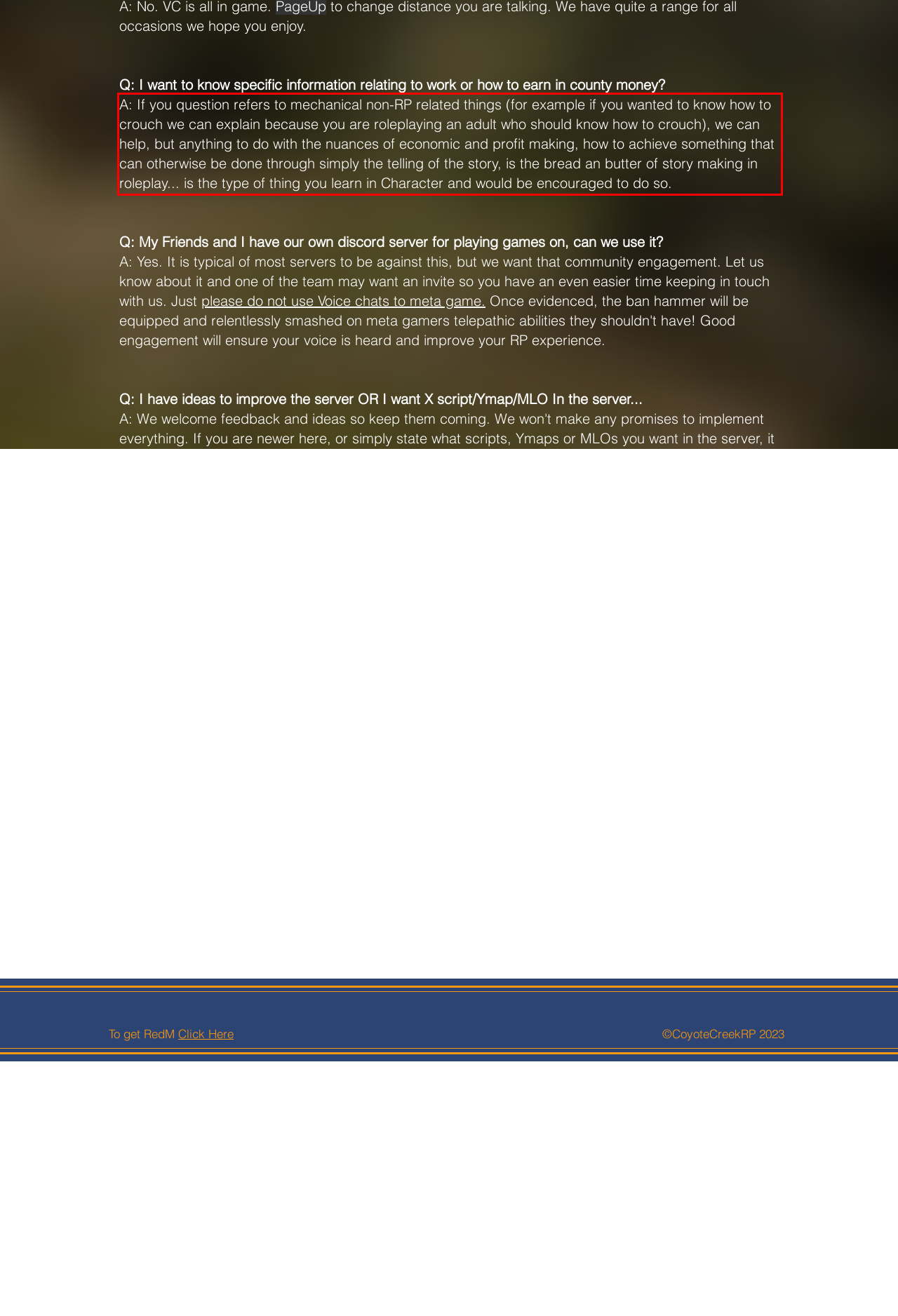There is a UI element on the webpage screenshot marked by a red bounding box. Extract and generate the text content from within this red box.

A: If you question refers to mechanical non-RP related things (for example if you wanted to know how to crouch we can explain because you are roleplaying an adult who should know how to crouch), we can help, but anything to do with the nuances of economic and profit making, how to achieve something that can otherwise be done through simply the telling of the story, is the bread an butter of story making in roleplay... is the type of thing you learn in Character and would be encouraged to do so.